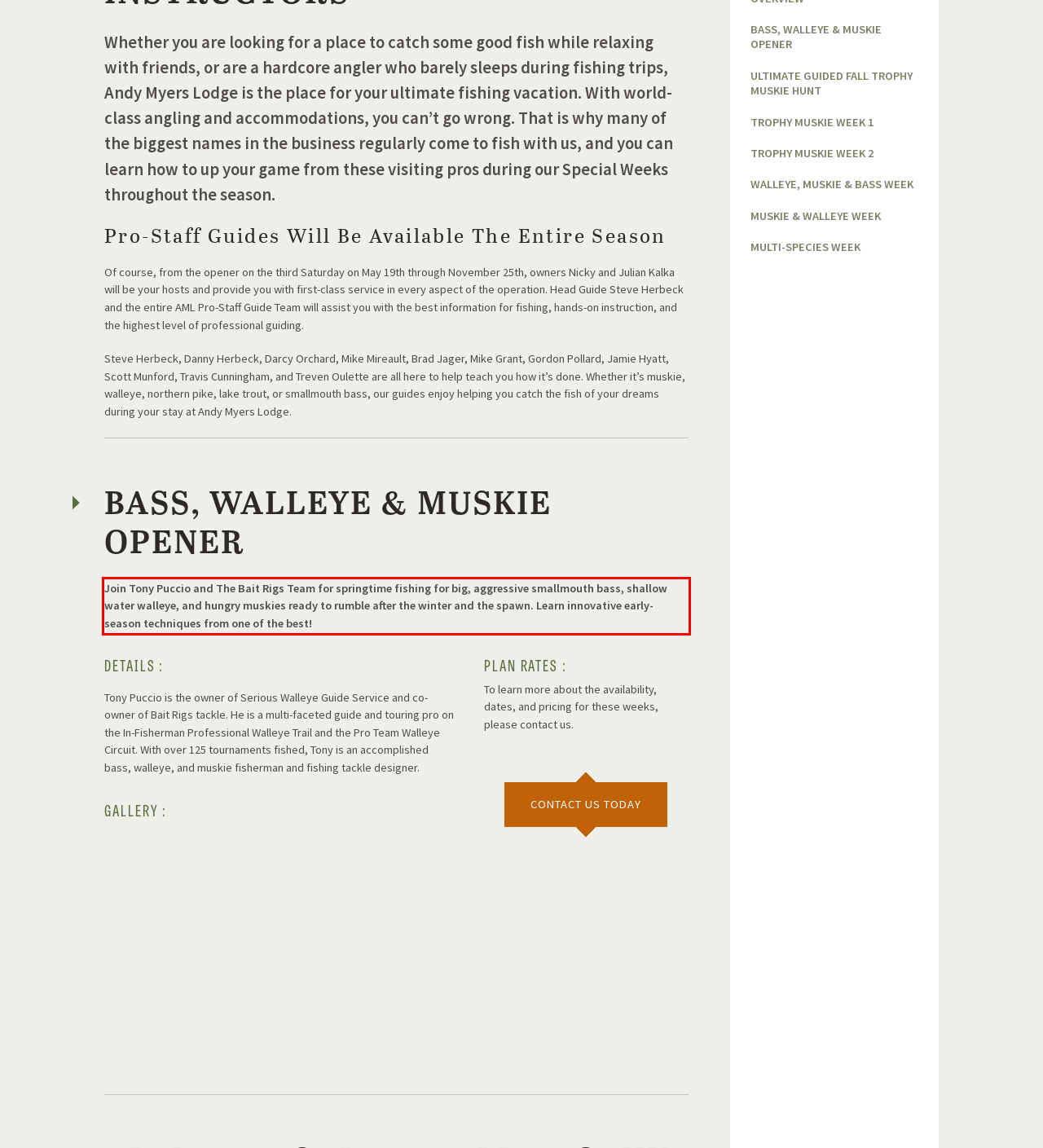Please use OCR to extract the text content from the red bounding box in the provided webpage screenshot.

Join Tony Puccio and The Bait Rigs Team for springtime fishing for big, aggressive smallmouth bass, shallow water walleye, and hungry muskies ready to rumble after the winter and the spawn. Learn innovative early-season techniques from one of the best!